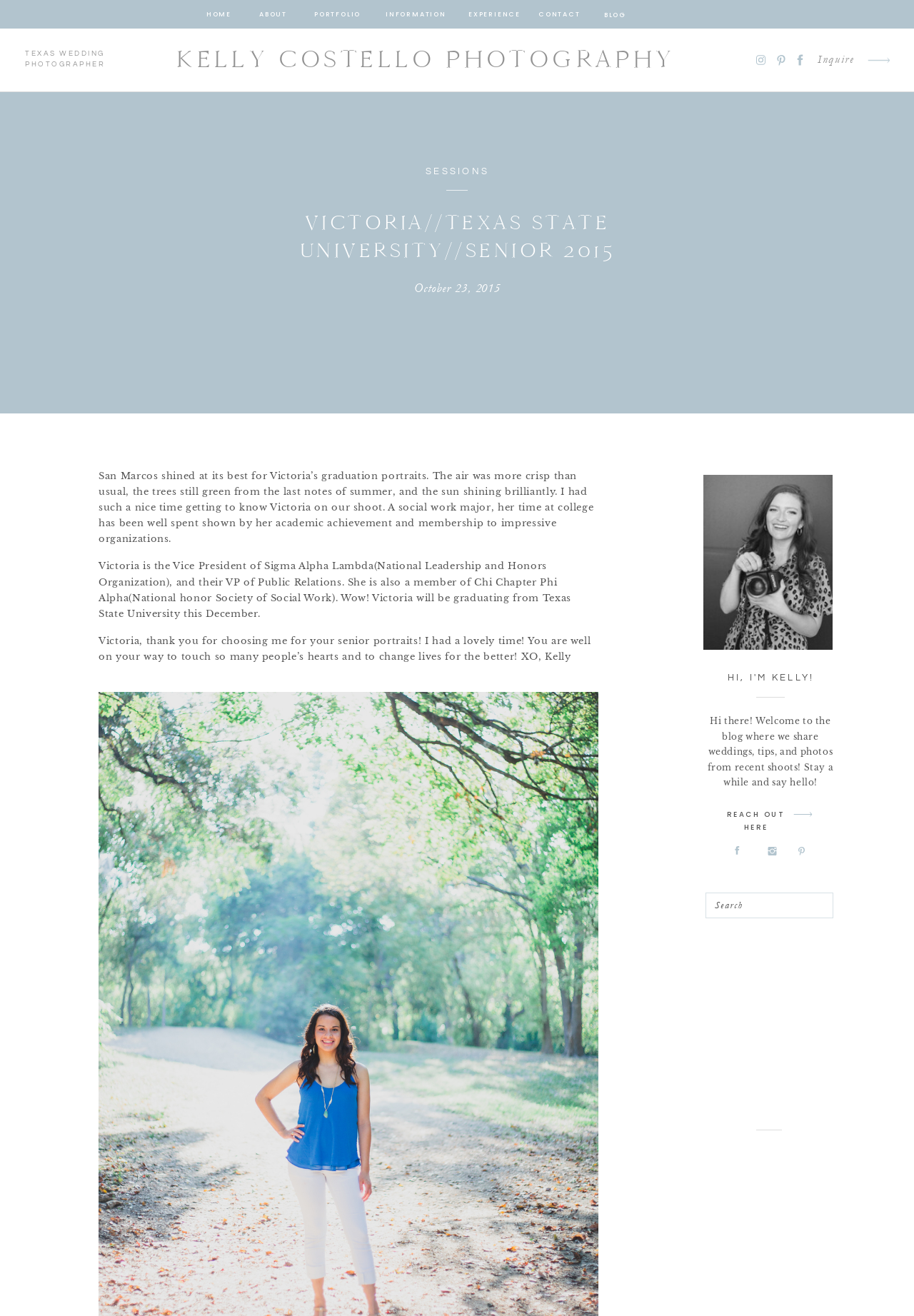Give an in-depth explanation of the webpage layout and content.

This webpage is a photography portfolio website, specifically showcasing the work of Kelly Costello Photography. At the top, there is a navigation menu with links to different sections of the website, including "HOME", "ABOUT", "PORTFOLIO", "INFORMATION", "EXPERIENCE", "CONTACT", and "BLOG". Below the navigation menu, there is a large heading that reads "TEXAS WEDDING PHOTOGRAPHER".

The main content of the webpage is a blog post featuring Victoria, a senior at Texas State University, and her graduation portraits. The post includes several paragraphs of text describing Victoria's academic achievements and her experience during the photo shoot. There are also several images scattered throughout the post, although their exact content is not specified.

To the right of the main content, there is a sidebar with links to other sections of the website, including "SESSIONS" and a search bar. At the bottom of the webpage, there is a call-to-action link that reads "REACH OUT HERE" and a brief introduction to the blog, which shares weddings, tips, and photos from recent shoots.

Throughout the webpage, there are several icons and images, including arrows and social media icons, which are used to enhance the design and provide additional functionality. Overall, the webpage has a clean and organized layout, making it easy to navigate and view the content.